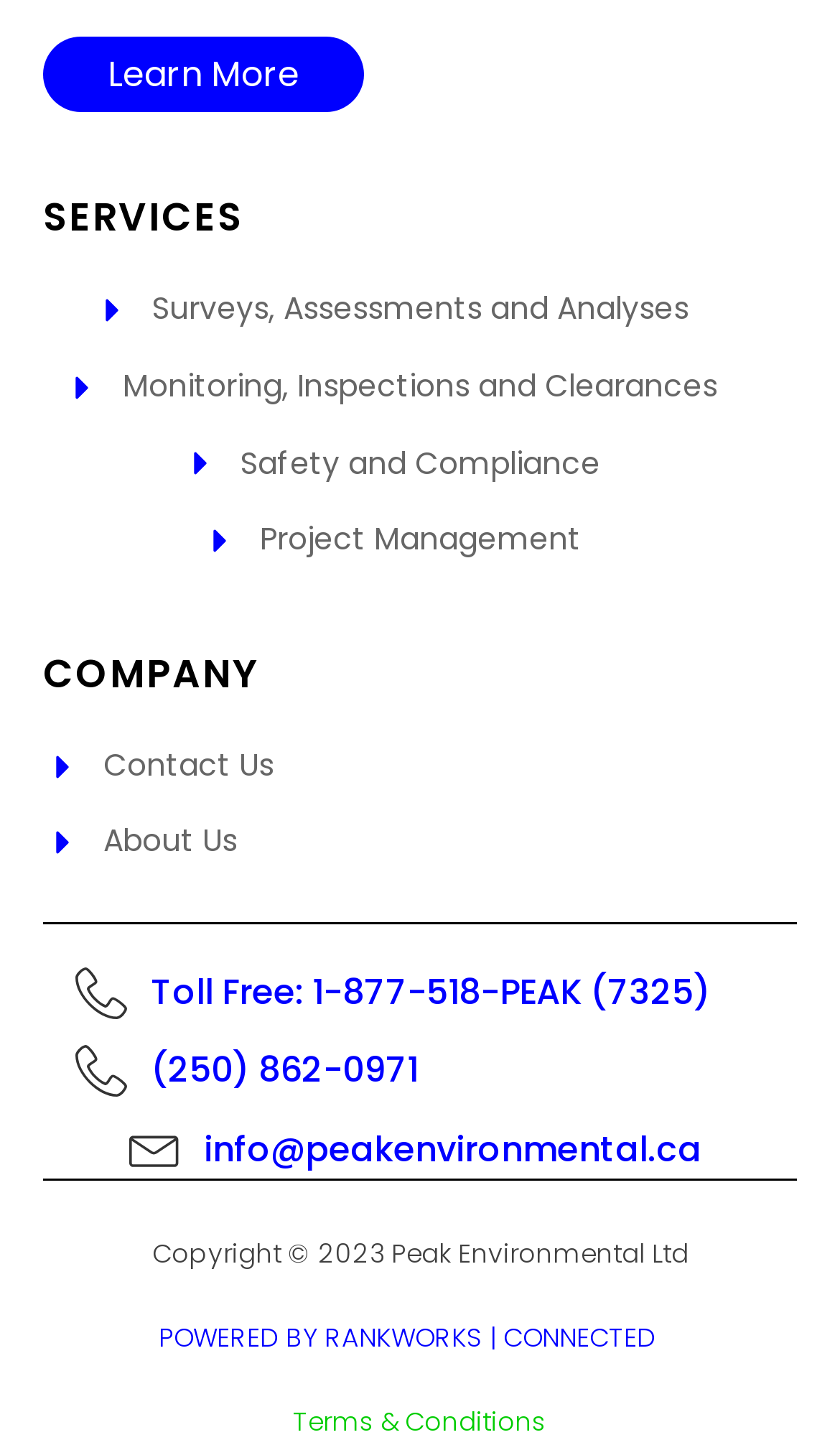Determine the bounding box coordinates of the element's region needed to click to follow the instruction: "Contact Us". Provide these coordinates as four float numbers between 0 and 1, formatted as [left, top, right, bottom].

[0.123, 0.516, 0.326, 0.545]